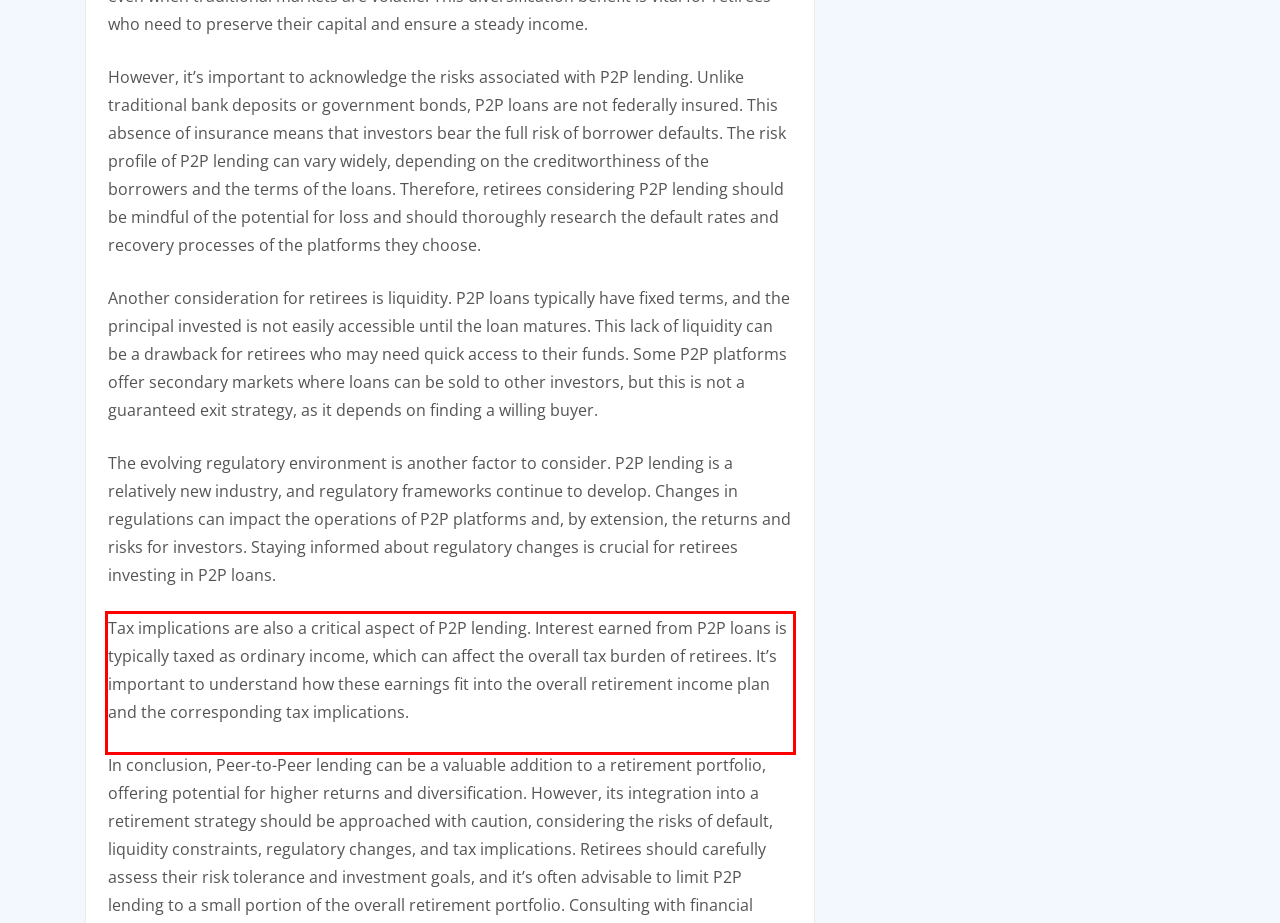You are provided with a screenshot of a webpage that includes a red bounding box. Extract and generate the text content found within the red bounding box.

Tax implications are also a critical aspect of P2P lending. Interest earned from P2P loans is typically taxed as ordinary income, which can affect the overall tax burden of retirees. It’s important to understand how these earnings fit into the overall retirement income plan and the corresponding tax implications.